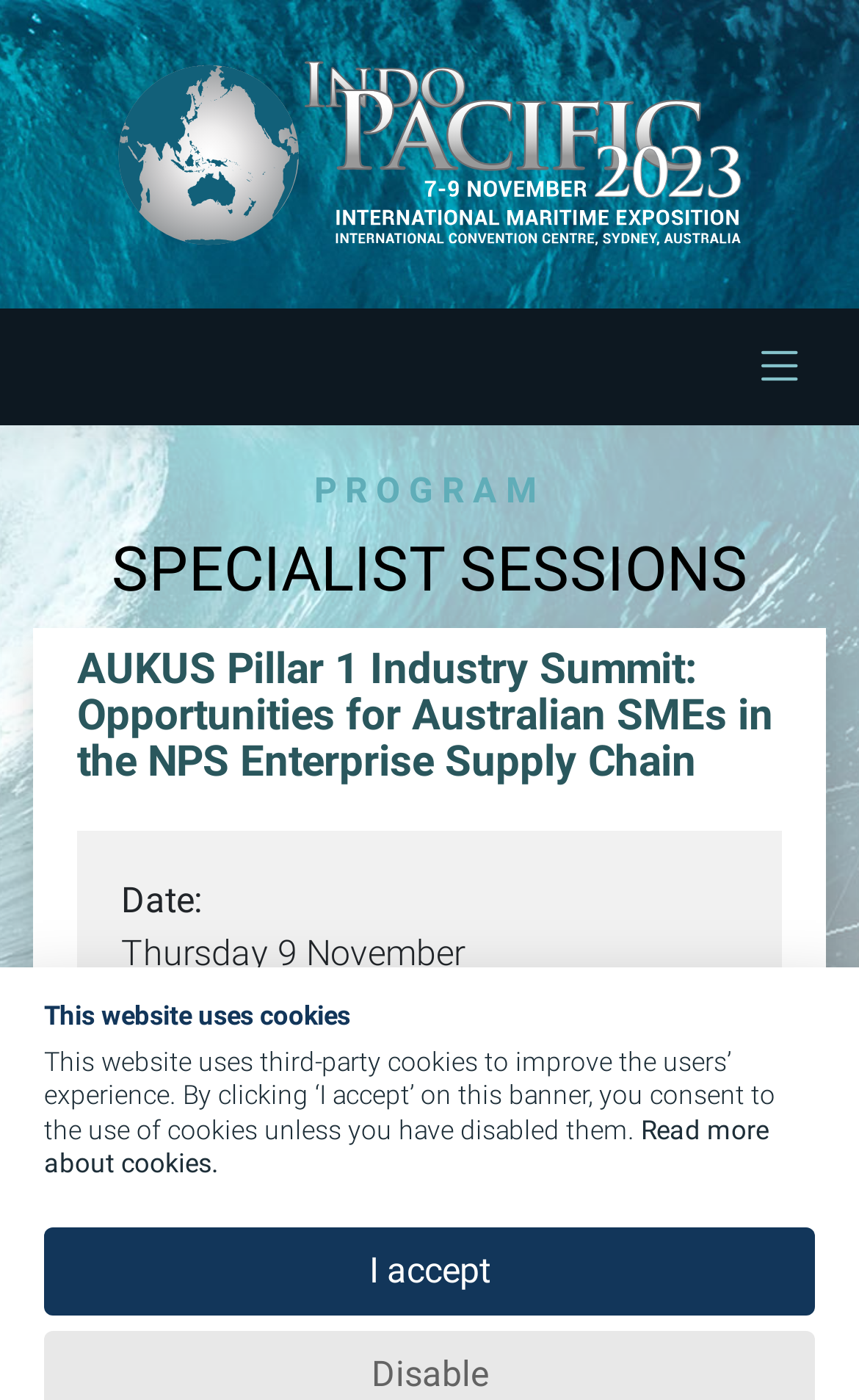What is the time of the AUKUS Pillar 1 Industry Summit?
Use the screenshot to answer the question with a single word or phrase.

1330 – 1500